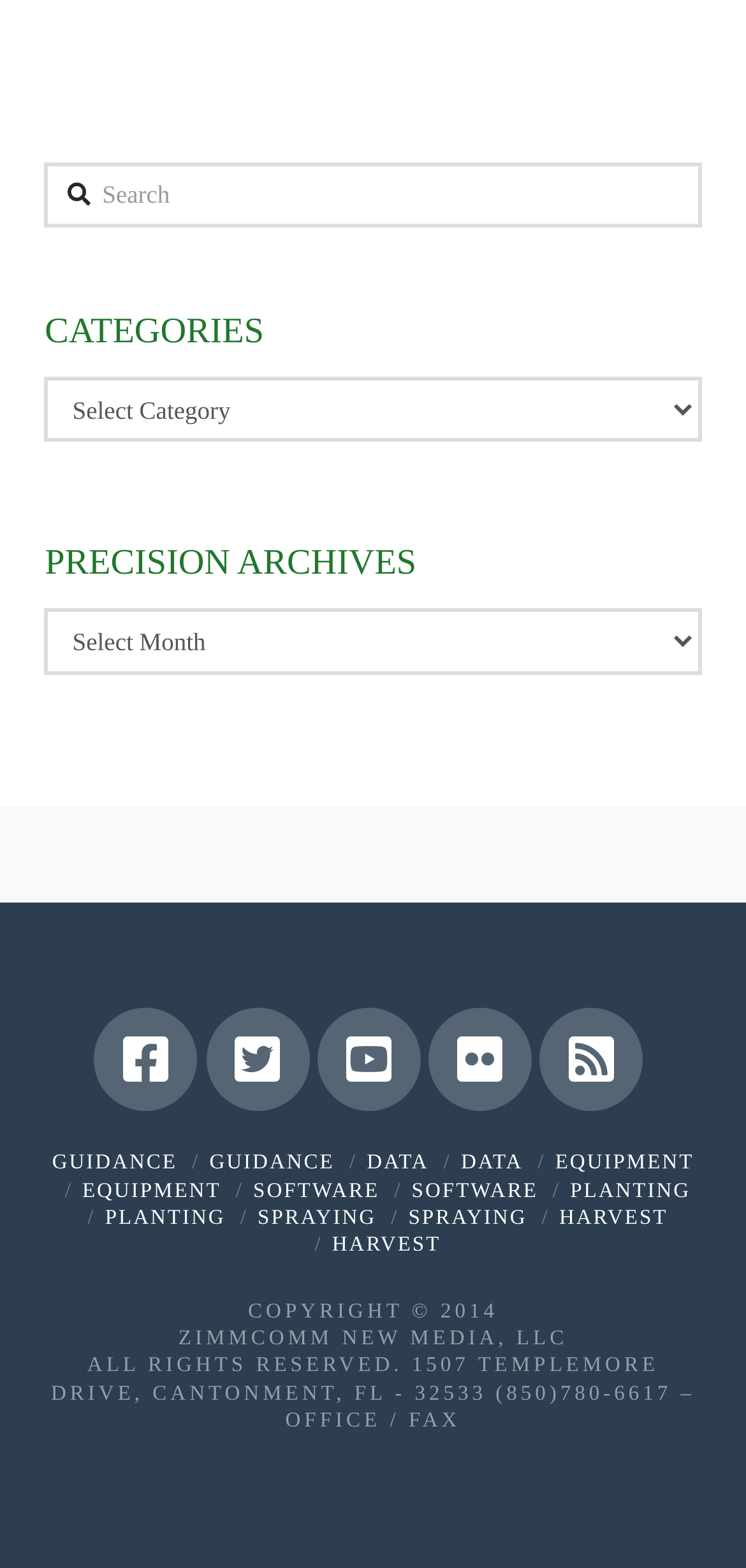What is the first category listed? Refer to the image and provide a one-word or short phrase answer.

CATEGORIES